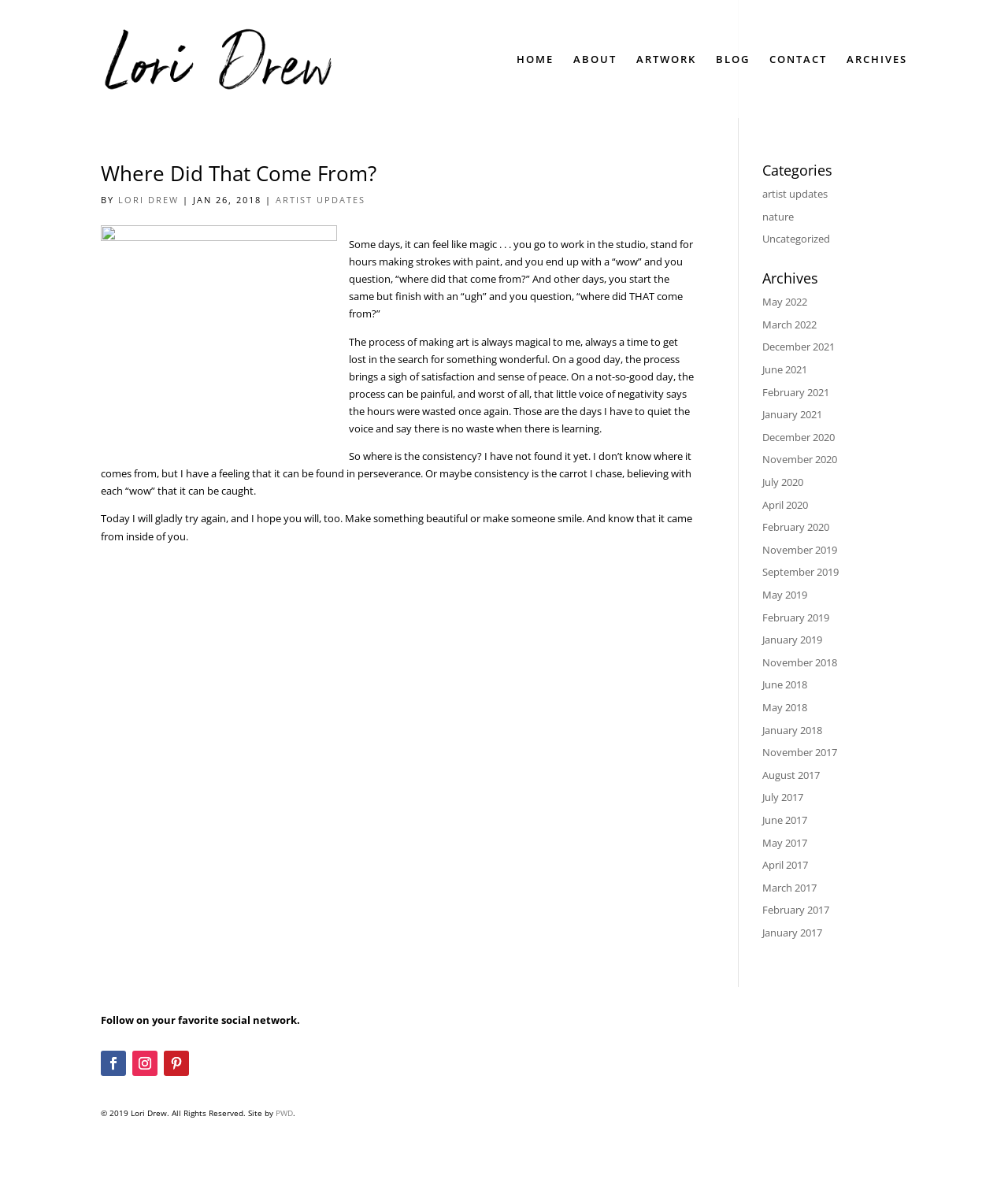Please determine the bounding box coordinates of the element to click in order to execute the following instruction: "Visit the 'ARCHIVES' section". The coordinates should be four float numbers between 0 and 1, specified as [left, top, right, bottom].

[0.756, 0.229, 0.9, 0.248]